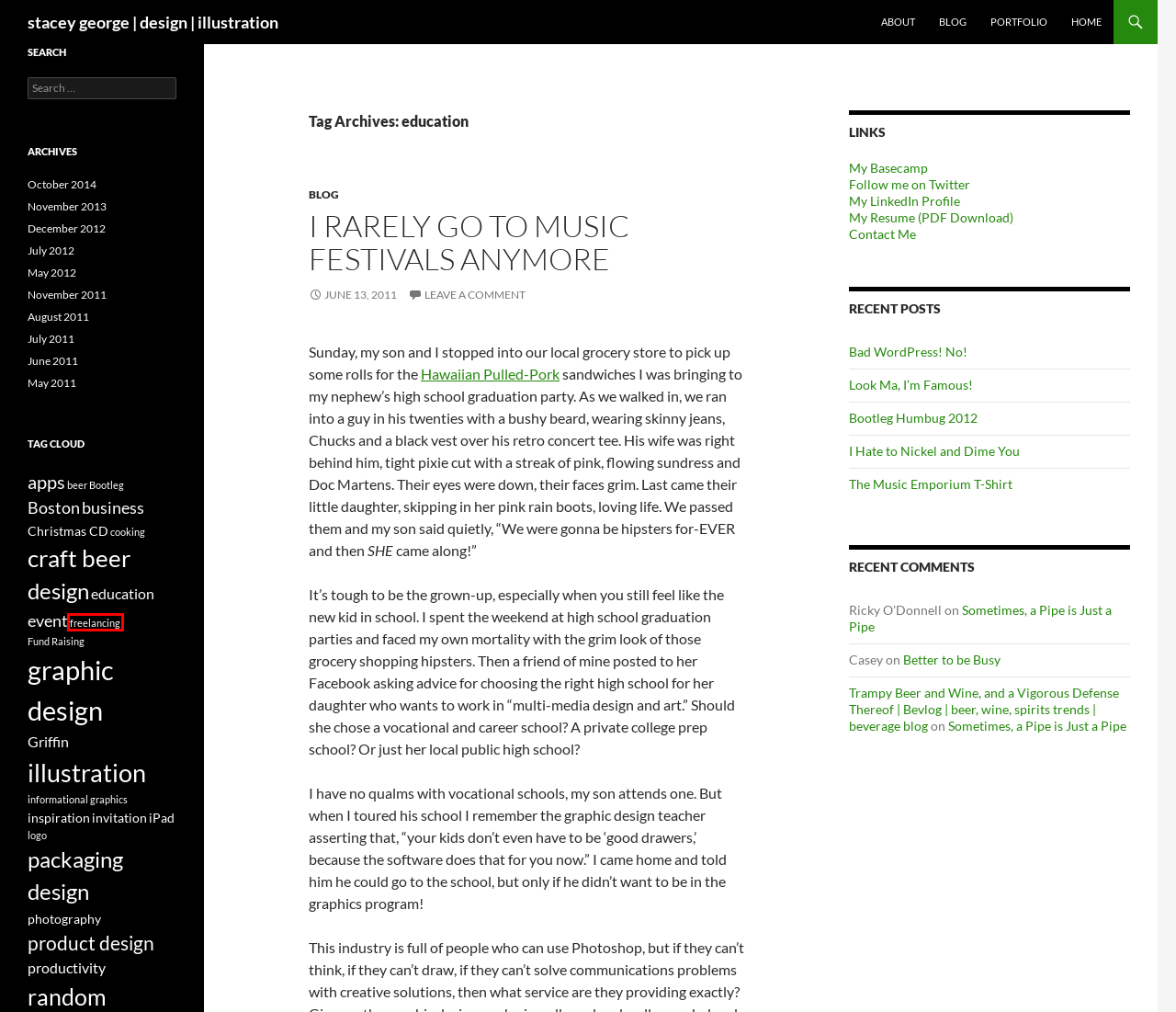Look at the screenshot of the webpage and find the element within the red bounding box. Choose the webpage description that best fits the new webpage that will appear after clicking the element. Here are the candidates:
A. Portfolio | stacey george  |  design  |  illustration
B. August | 2011 | stacey george  |  design  |  illustration
C. inspiration | stacey george  |  design  |  illustration
D. design | stacey george  |  design  |  illustration
E. July | 2011 | stacey george  |  design  |  illustration
F. I Hate to Nickel and Dime You | stacey george  |  design  |  illustration
G. freelancing | stacey george  |  design  |  illustration
H. May | 2011 | stacey george  |  design  |  illustration

G